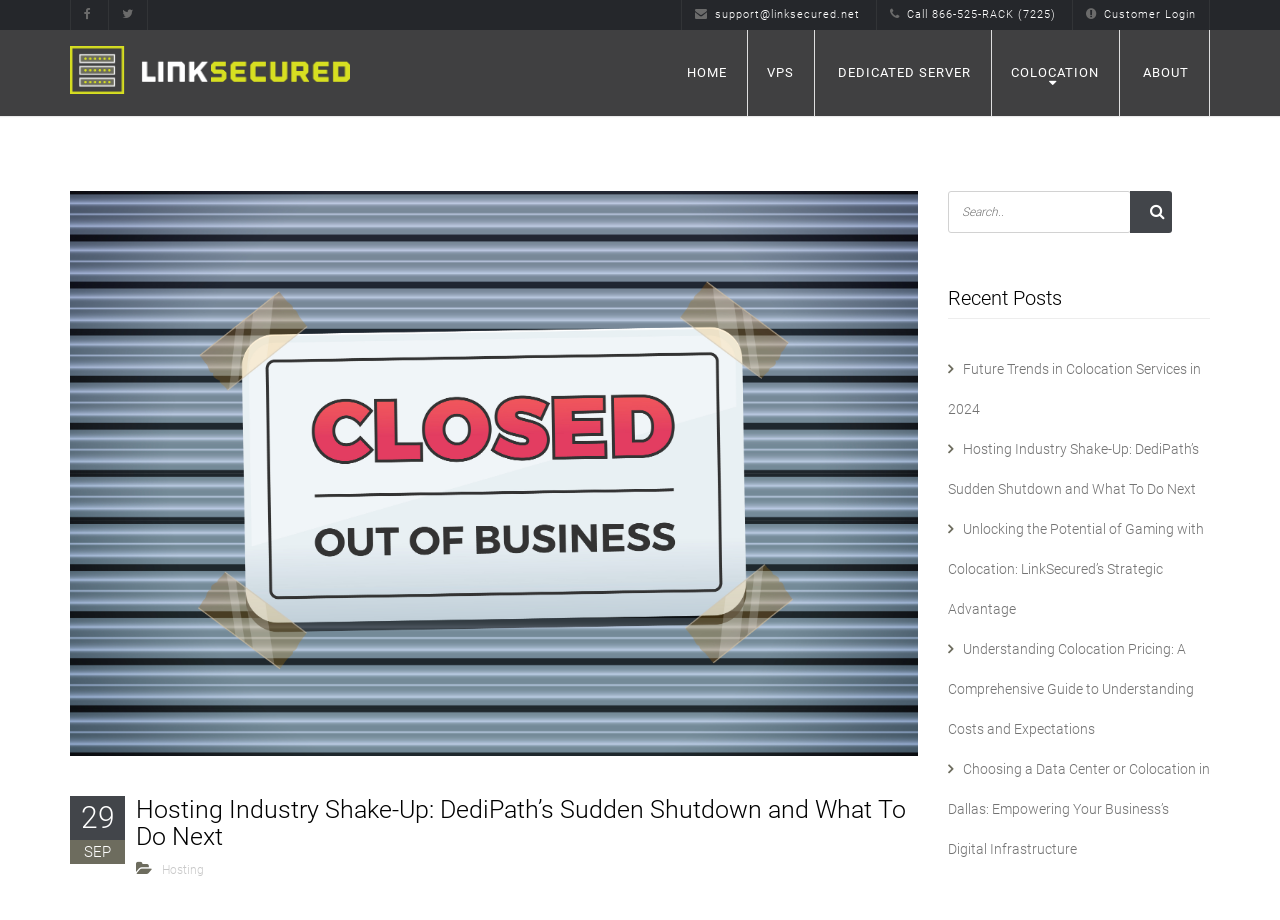Identify the bounding box coordinates for the UI element described as follows: "Keibeb Safaris.". Ensure the coordinates are four float numbers between 0 and 1, formatted as [left, top, right, bottom].

None